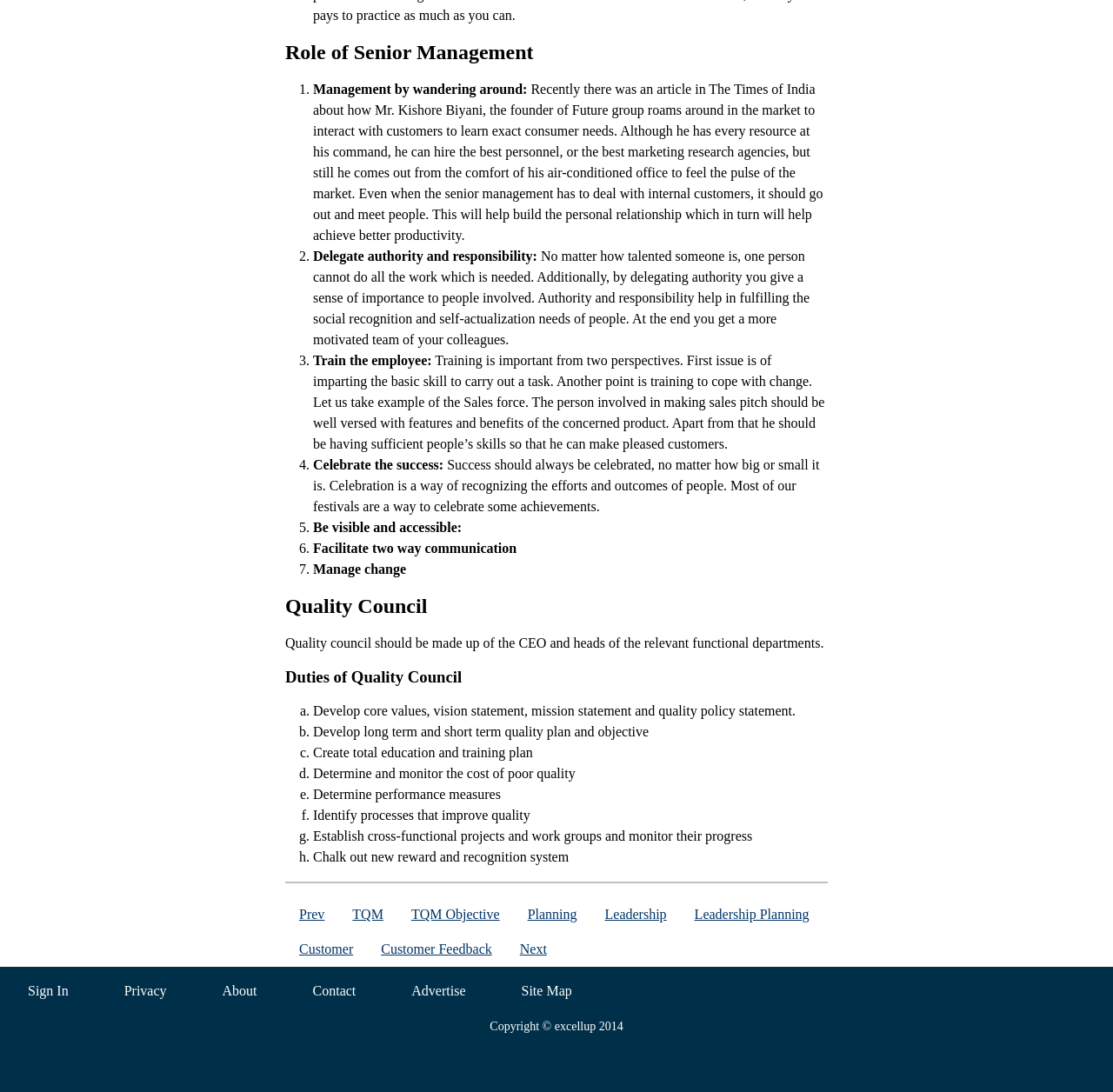What is the copyright information at the bottom of the webpage?
Please answer the question with a detailed and comprehensive explanation.

The question is asking about the copyright information at the bottom of the webpage, and the answer can be found by looking at the static text at the bottom of the webpage, which says 'Copyright © excellup 2014'.